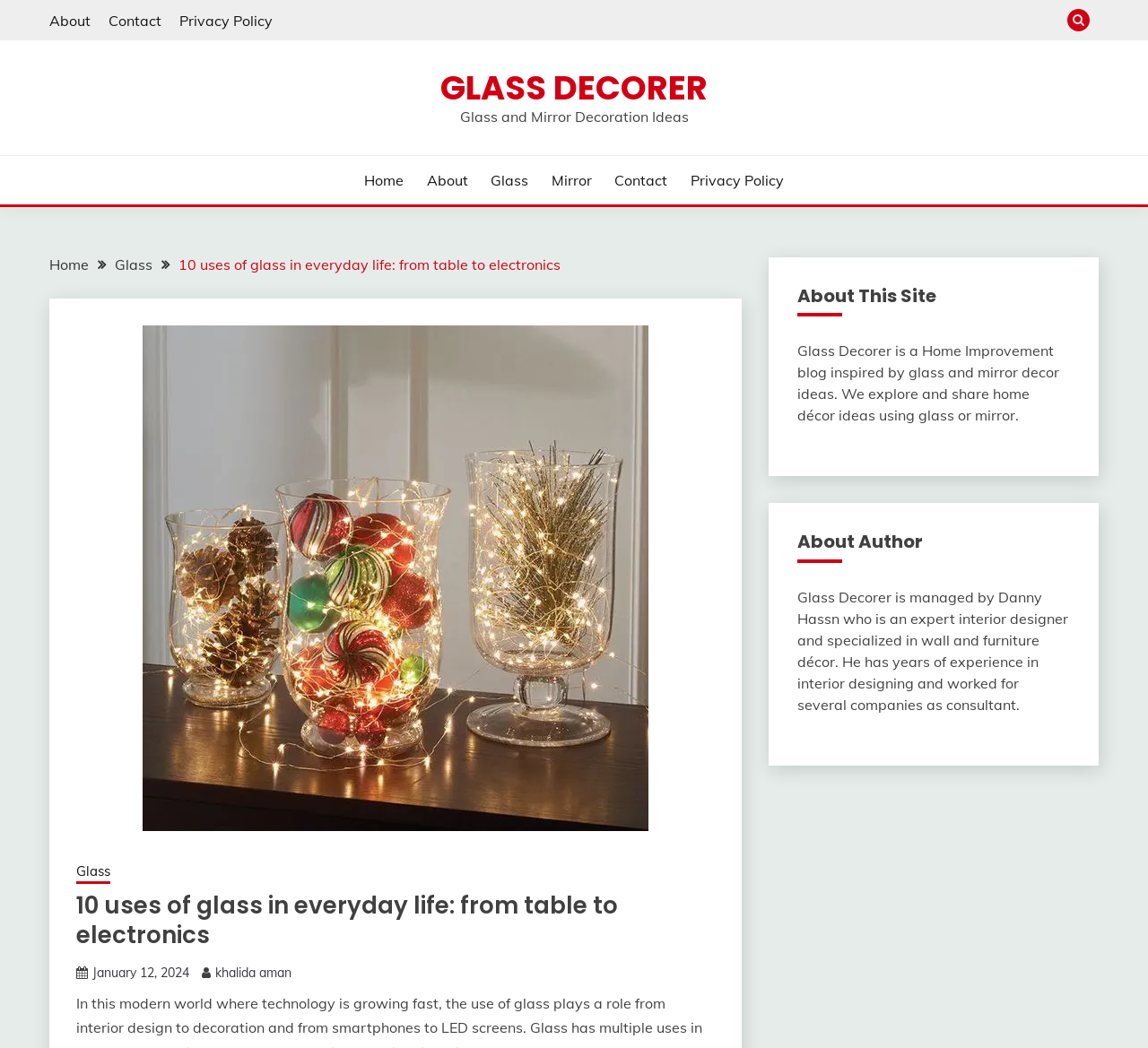Locate the bounding box coordinates of the element you need to click to accomplish the task described by this instruction: "Click the 'GLASS DECORER' link".

[0.384, 0.062, 0.616, 0.106]